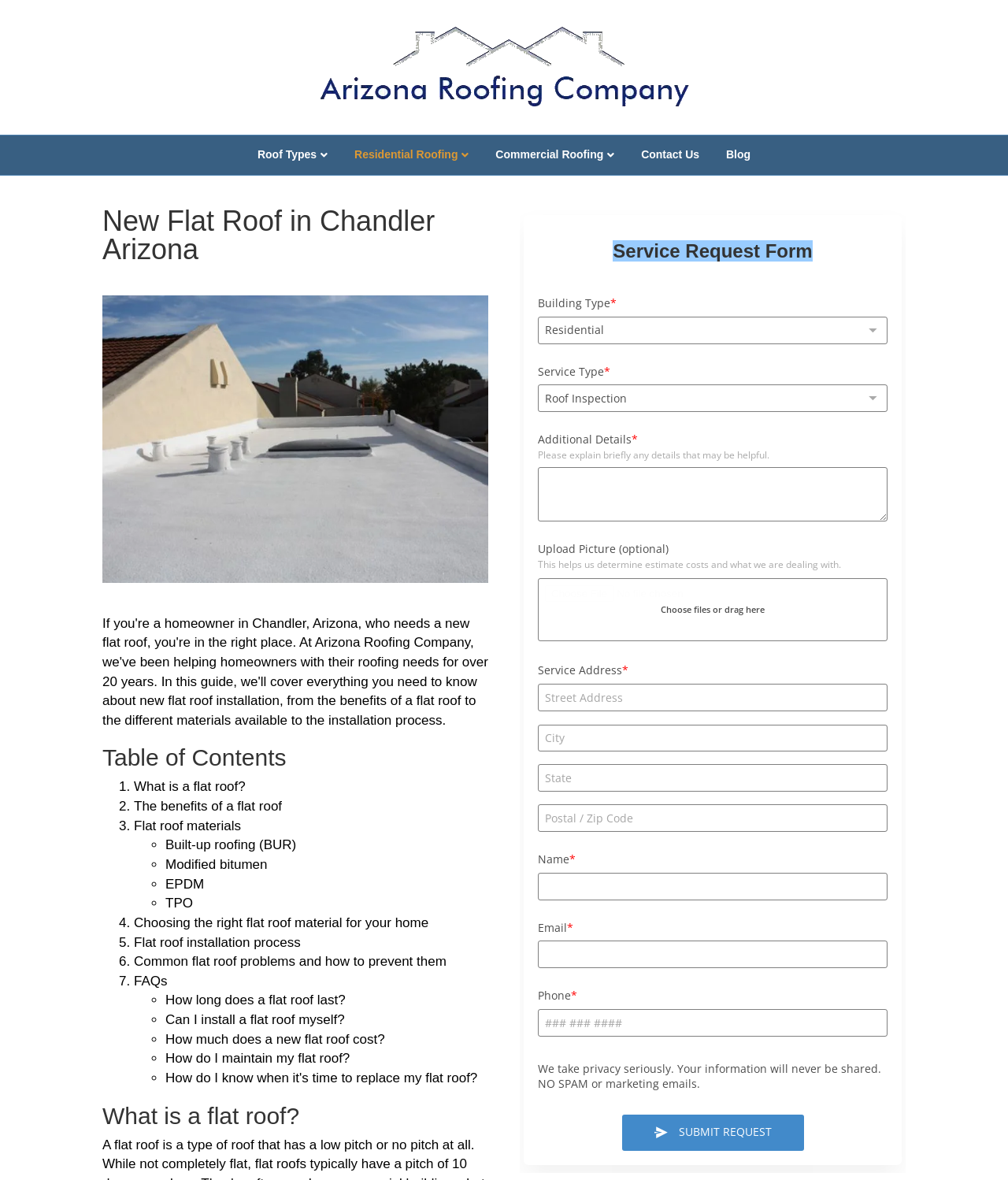Provide an in-depth description of the elements and layout of the webpage.

This webpage is about flat roofs in Chandler, Arizona, and it appears to be an informative guide provided by Arizona Roofing Company. At the top of the page, there is a navigation menu with links to "Roof Types", "Residential Roofing", "Commercial Roofing", "Contact Us", and "Blog". Below the navigation menu, there is a heading that reads "New Flat Roof in Chandler Arizona" and an image related to flat roofs.

The main content of the page is organized into a table of contents with seven sections, each with a heading and a list of subtopics. The sections are: "What is a flat roof?", "The benefits of a flat roof", "Flat roof materials", "Choosing the right flat roof material for your home", "Flat roof installation process", "Common flat roof problems and how to prevent them", and "FAQs". Each section has a list of subtopics, and some of these subtopics have further subtopics.

Throughout the page, there are several images and an iframe, which may contain additional content or interactive elements. The page also has a prominent call-to-action, with a link to "Contact Arizona Roofing Company" at the top of the page. Overall, the page appears to be a comprehensive guide to flat roofs, providing information on their benefits, materials, installation, and maintenance, as well as addressing common problems and frequently asked questions.